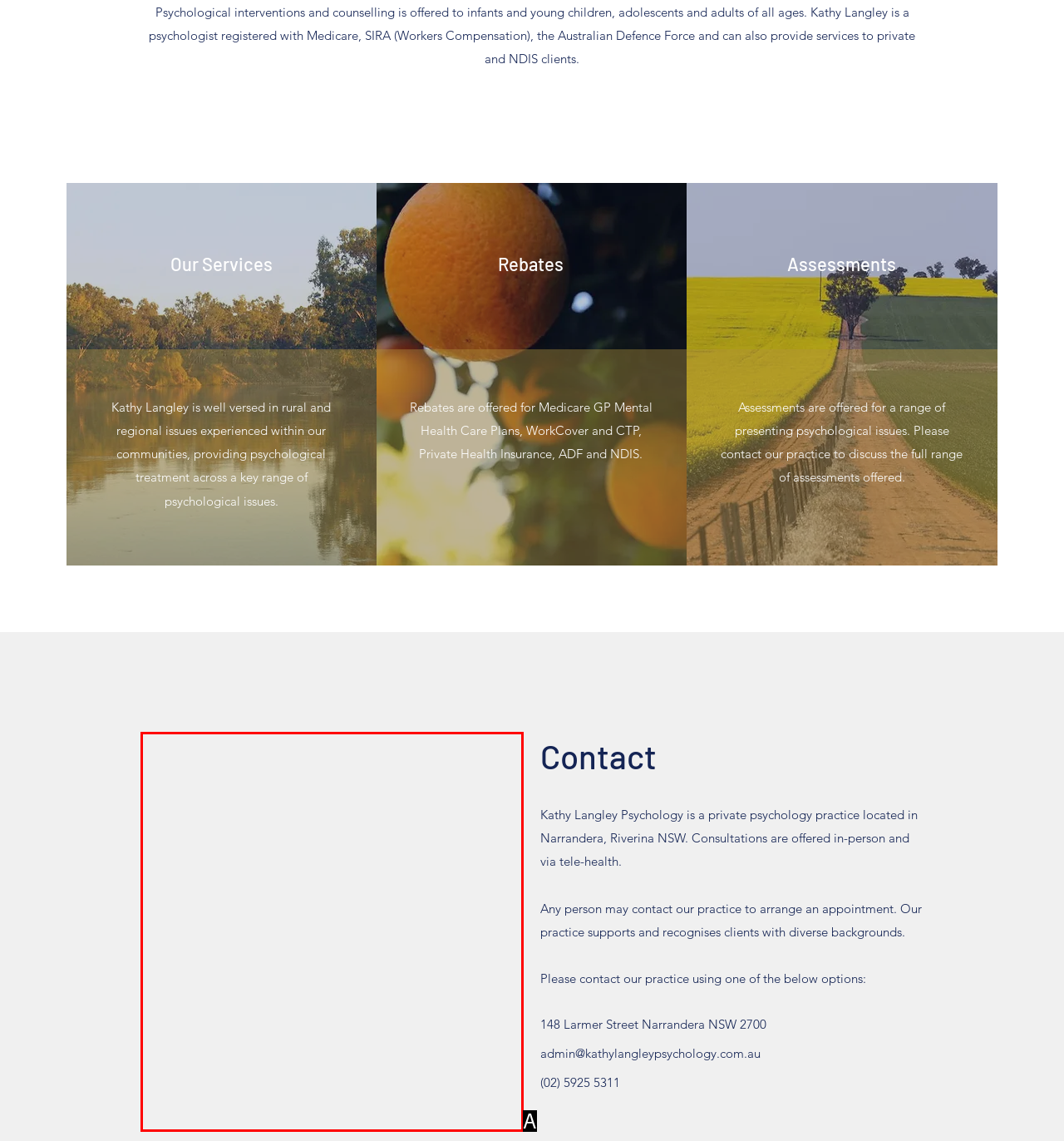Choose the UI element that best aligns with the description: parent_node: Contact
Respond with the letter of the chosen option directly.

A